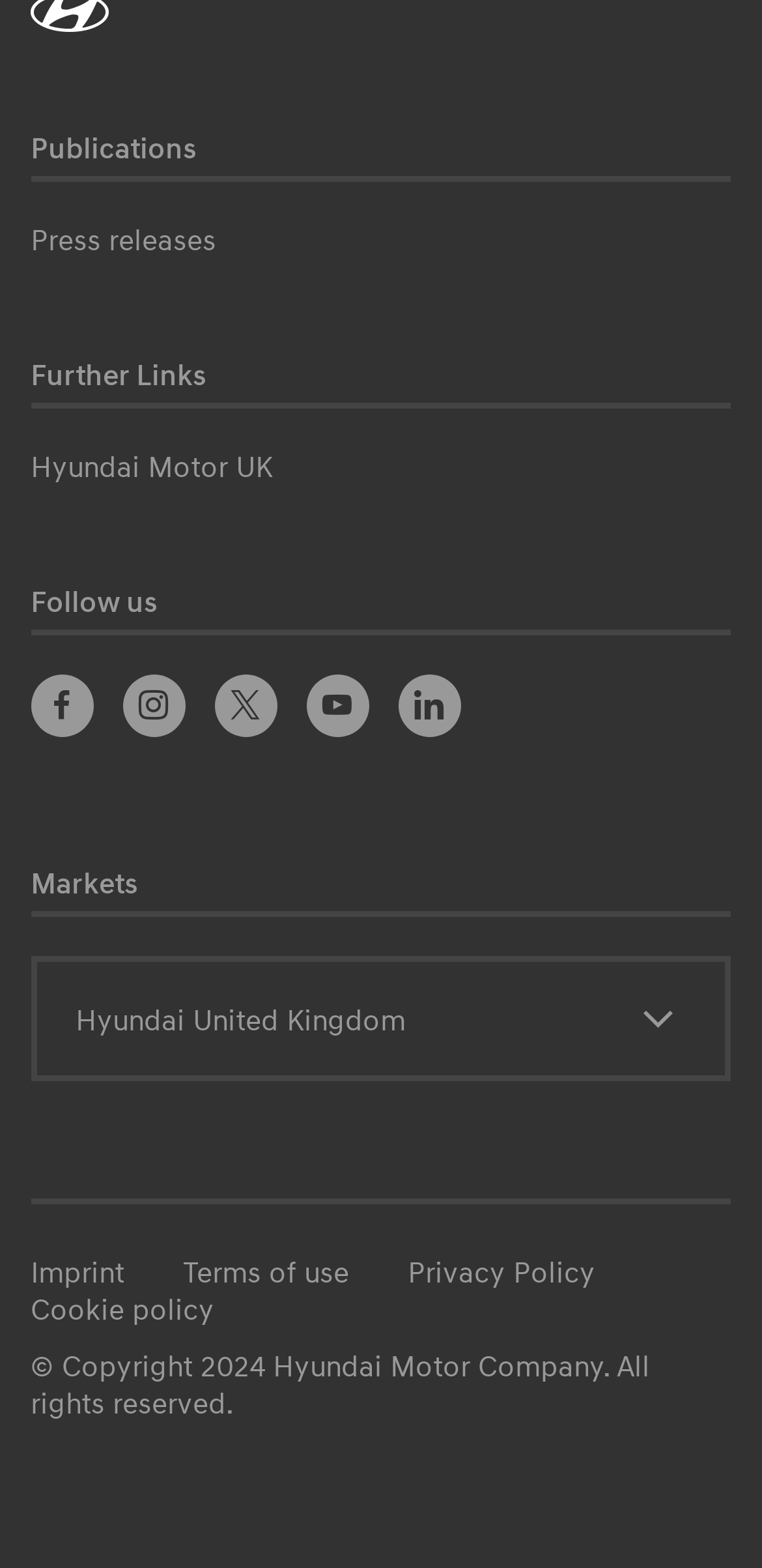What is the last link on the webpage?
Look at the image and answer the question using a single word or phrase.

Cookie policy